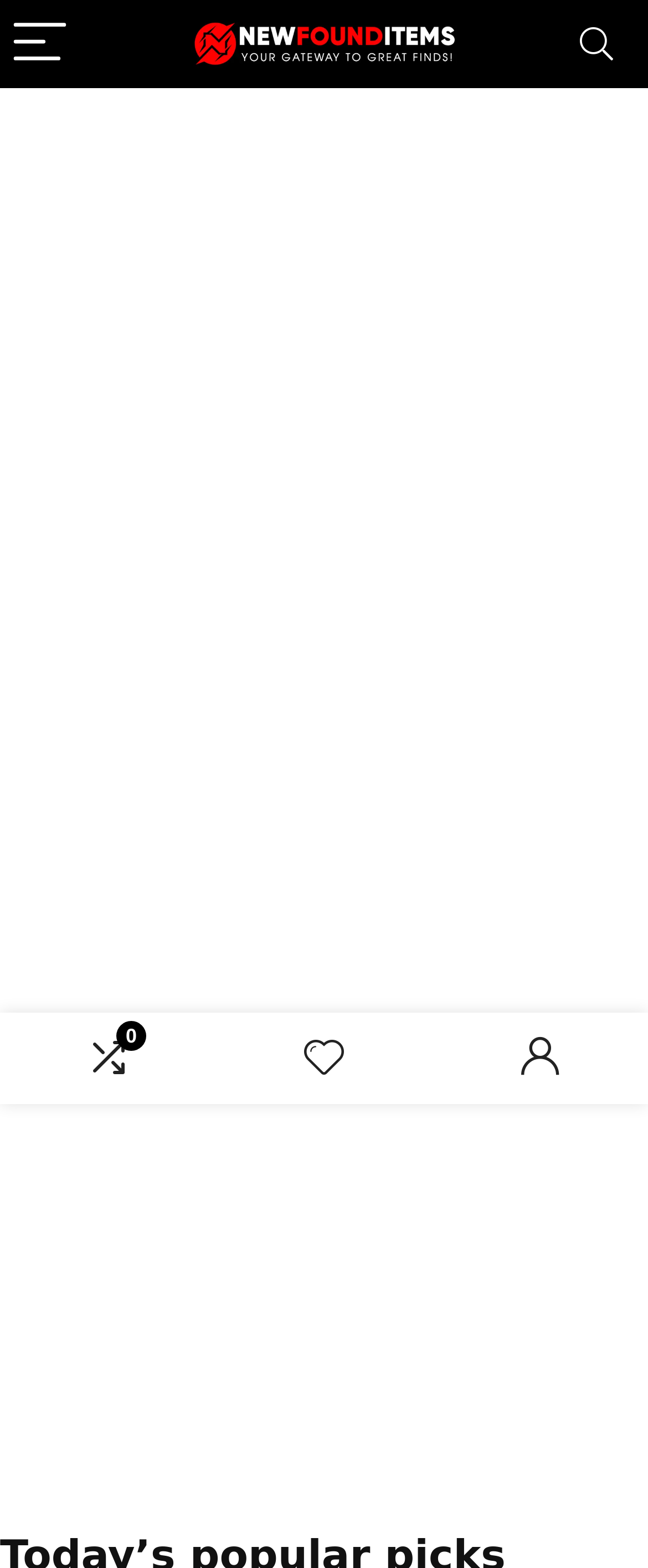Please provide a brief answer to the following inquiry using a single word or phrase:
What is the first button on the top left?

Menu